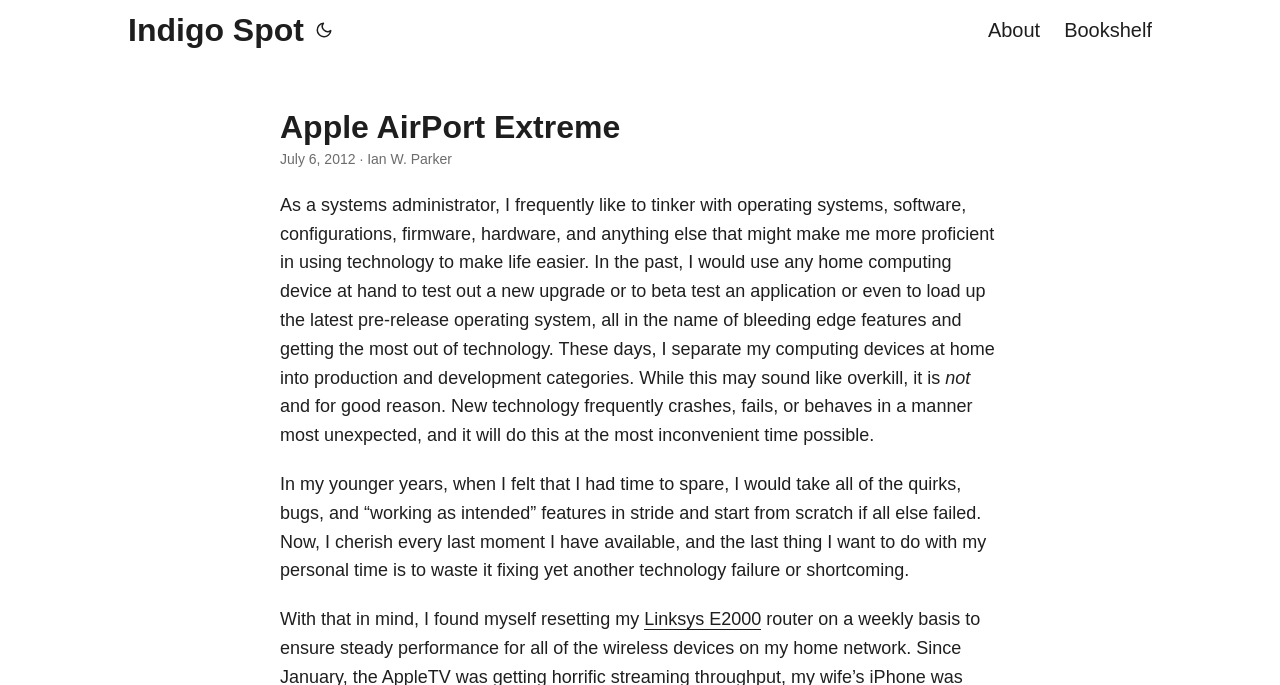Could you please study the image and provide a detailed answer to the question:
What is the date of the article?

The date of the article can be found in the header section of the webpage, where it says 'July 6, 2012 · Ian W. Parker'. This indicates that the article was published on July 6, 2012.